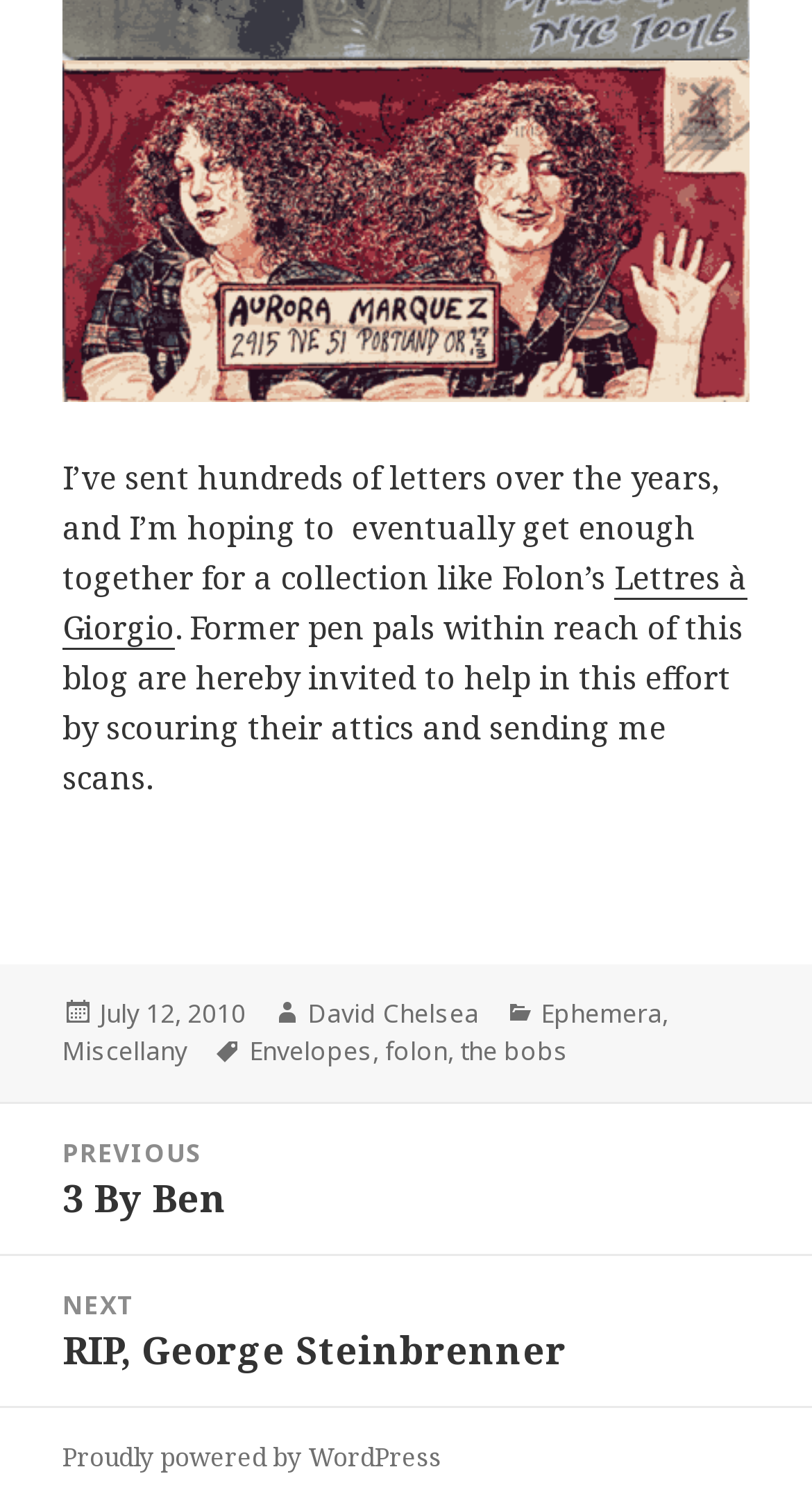Please determine the bounding box coordinates of the element to click in order to execute the following instruction: "Go to Argentina". The coordinates should be four float numbers between 0 and 1, specified as [left, top, right, bottom].

None